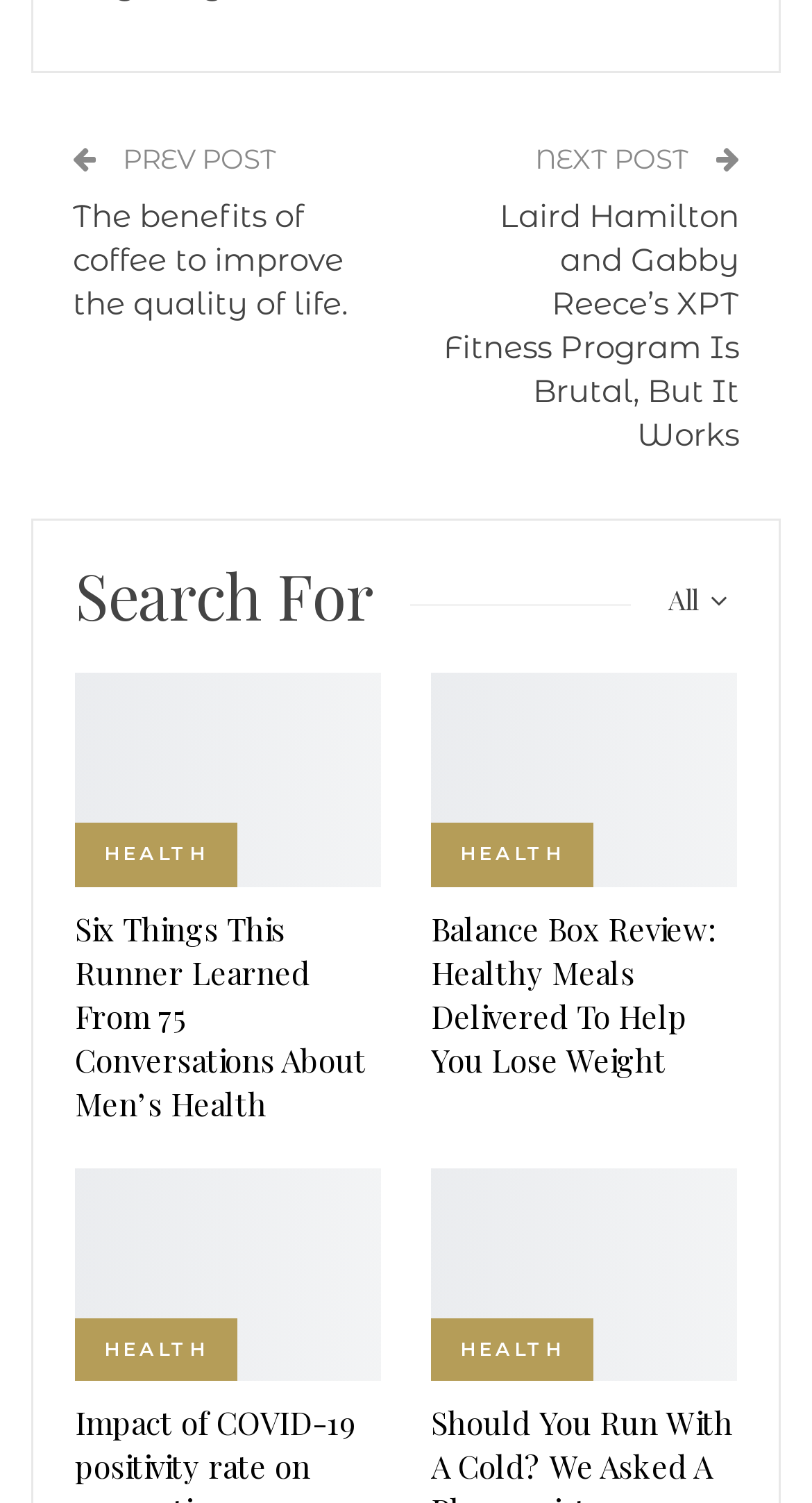Determine the bounding box coordinates for the clickable element to execute this instruction: "Read the article about Laird Hamilton and Gabby Reece’s XPT Fitness Program". Provide the coordinates as four float numbers between 0 and 1, i.e., [left, top, right, bottom].

[0.546, 0.13, 0.91, 0.302]